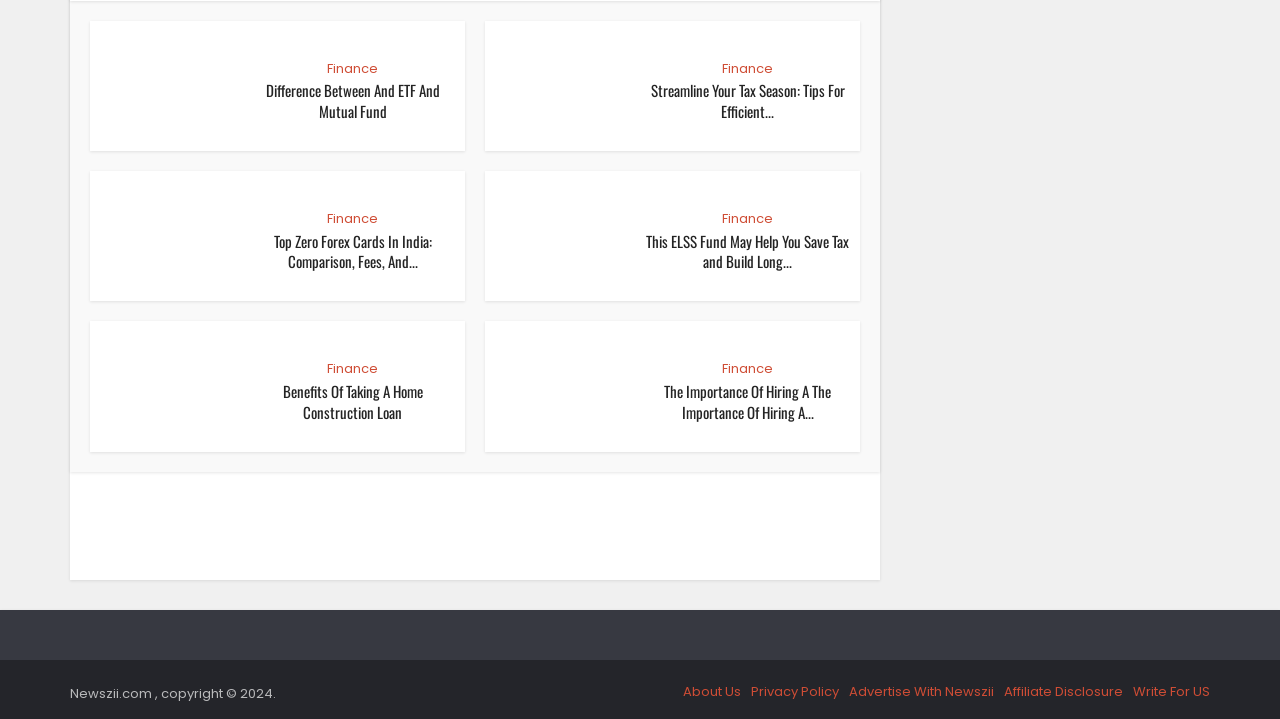Specify the bounding box coordinates (top-left x, top-left y, bottom-right x, bottom-right y) of the UI element in the screenshot that matches this description: Load More

[0.055, 0.712, 0.688, 0.772]